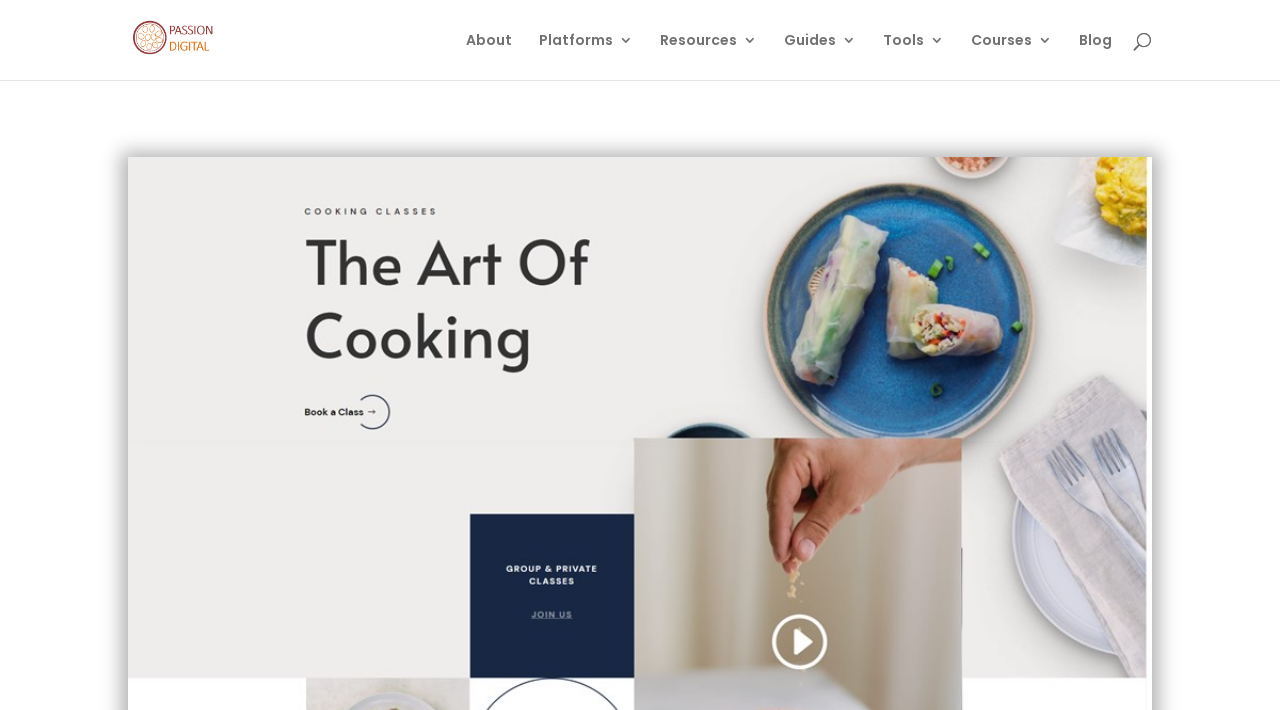Please specify the bounding box coordinates of the region to click in order to perform the following instruction: "visit About page".

[0.364, 0.046, 0.4, 0.113]